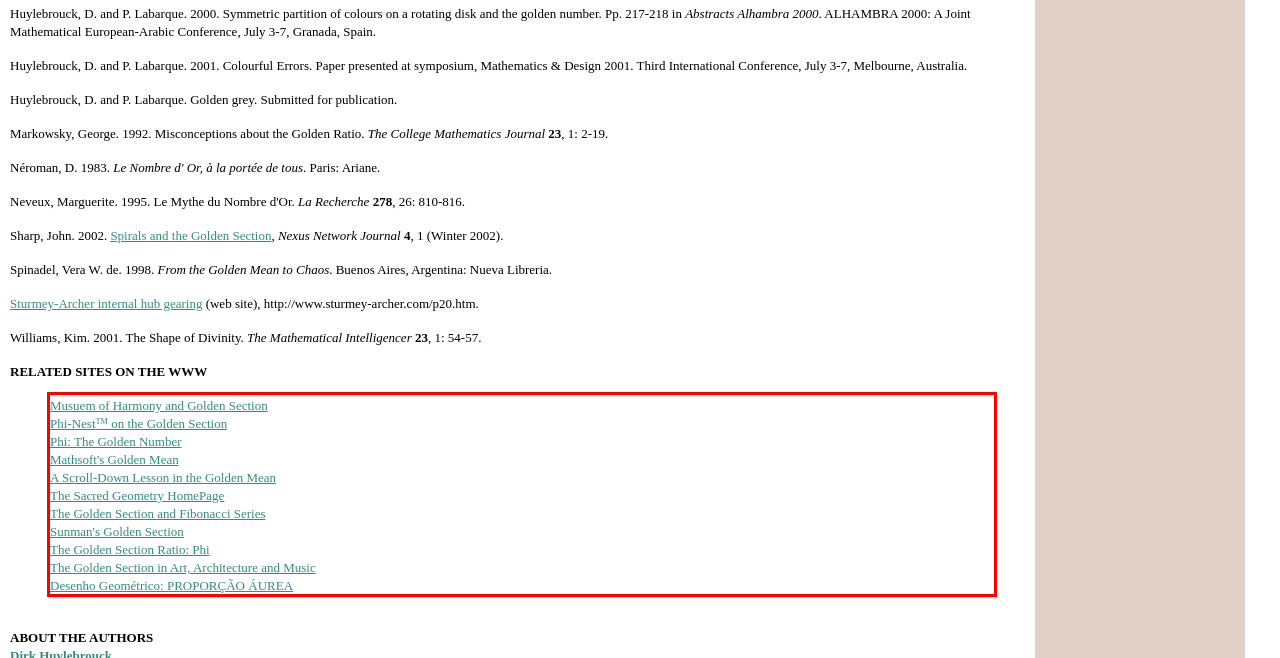Locate the red bounding box in the provided webpage screenshot and use OCR to determine the text content inside it.

Musuem of Harmony and Golden Section Phi-NestTM on the Golden Section Phi: The Golden Number Mathsoft's Golden Mean A Scroll-Down Lesson in the Golden Mean The Sacred Geometry HomePage The Golden Section and Fibonacci Series Sunman's Golden Section The Golden Section Ratio: Phi The Golden Section in Art, Architecture and Music Desenho Geométrico: PROPORÇÃO ÁUREA